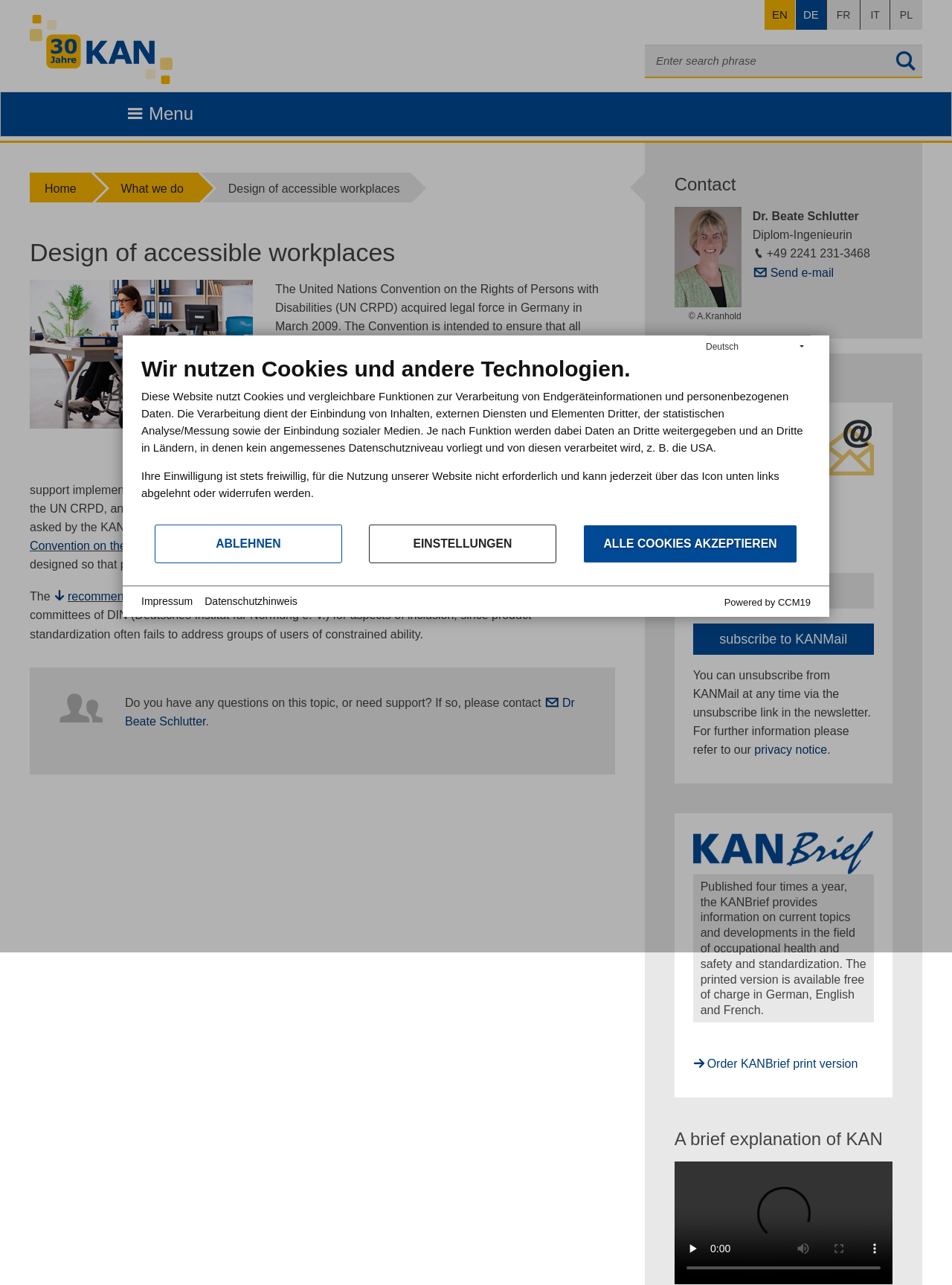Provide a brief response to the question using a single word or phrase: 
What is the KANMail?

Facility for up-to-date bulletins